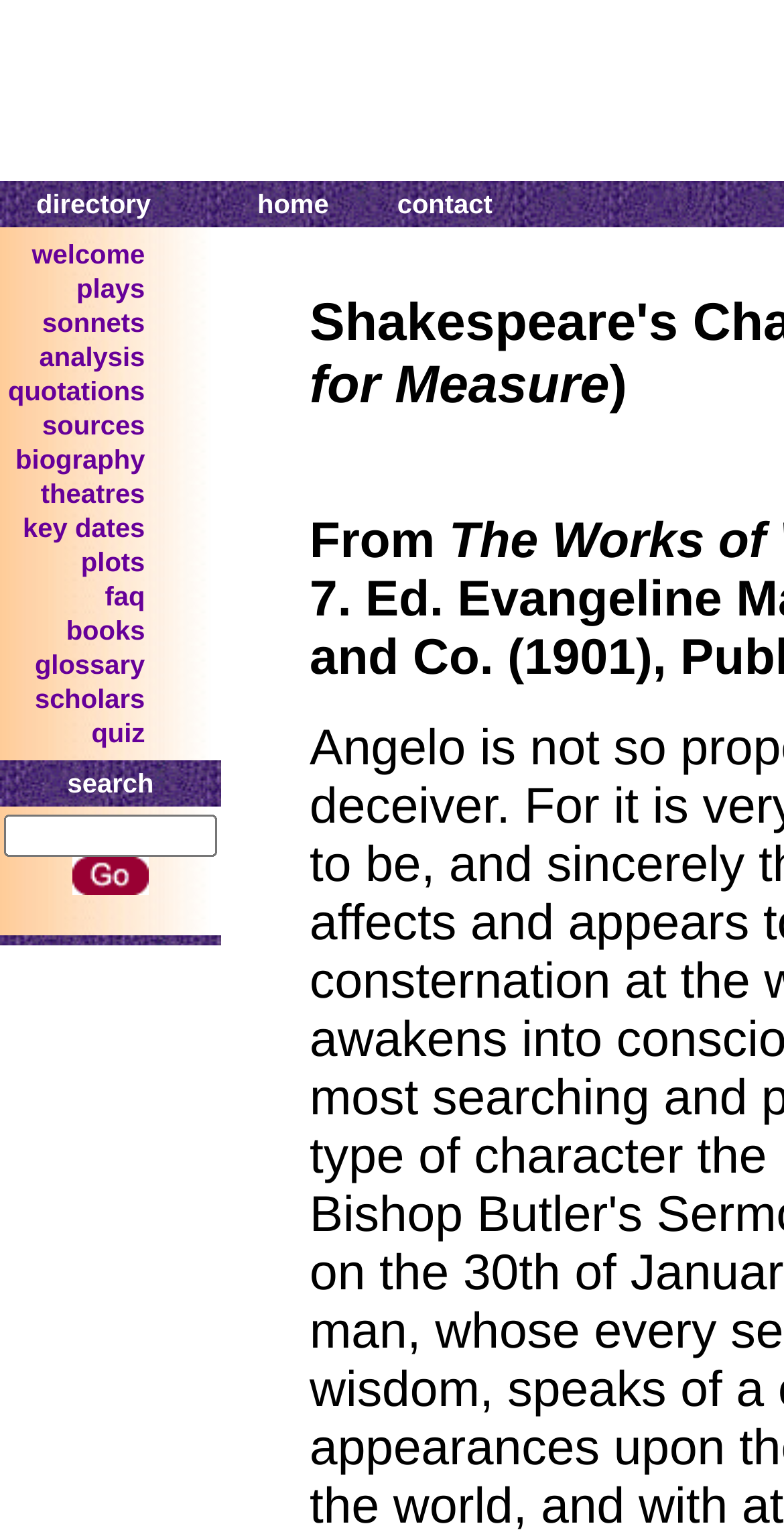Please answer the following question using a single word or phrase: 
How many rows are in the main table?

4